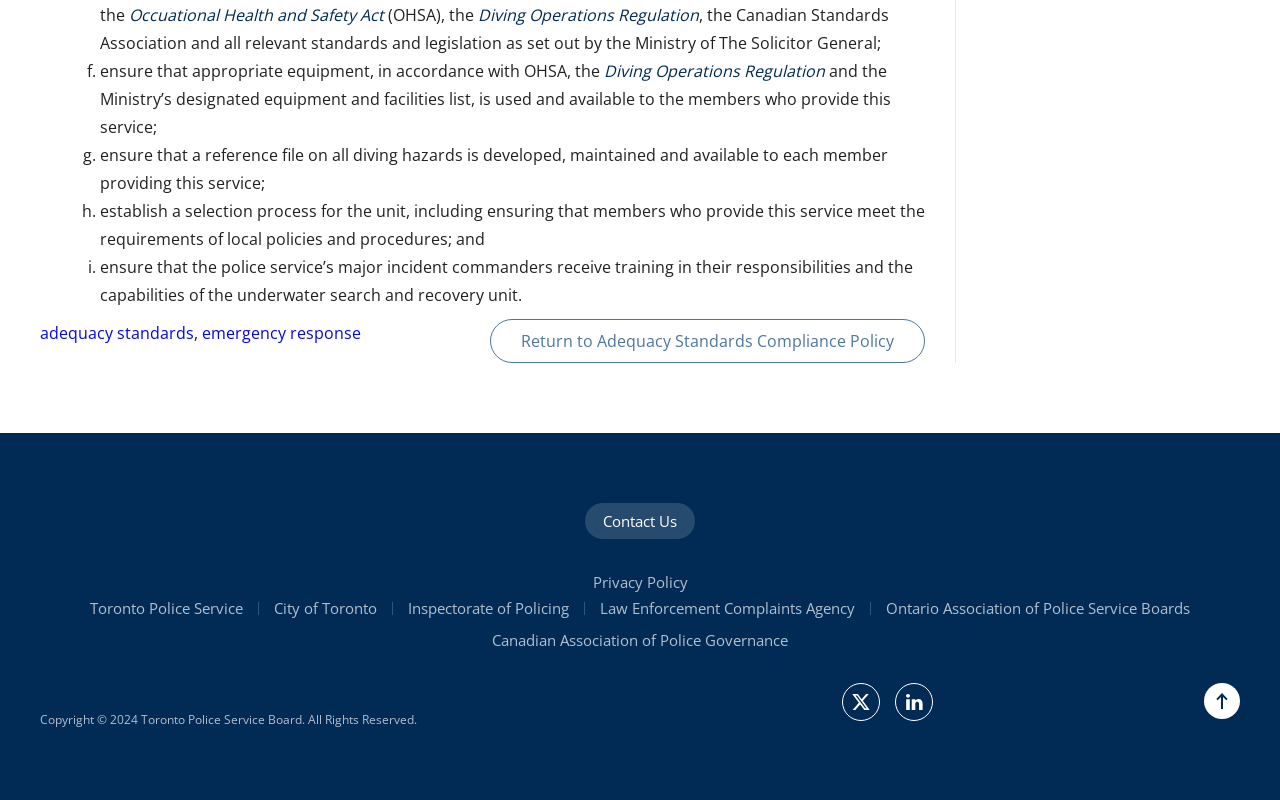Based on the visual content of the image, answer the question thoroughly: What is the purpose of the diving hazards reference file?

The purpose of the diving hazards reference file is to be developed, maintained and available to each member providing this service, as stated in the StaticText element with ID 450.